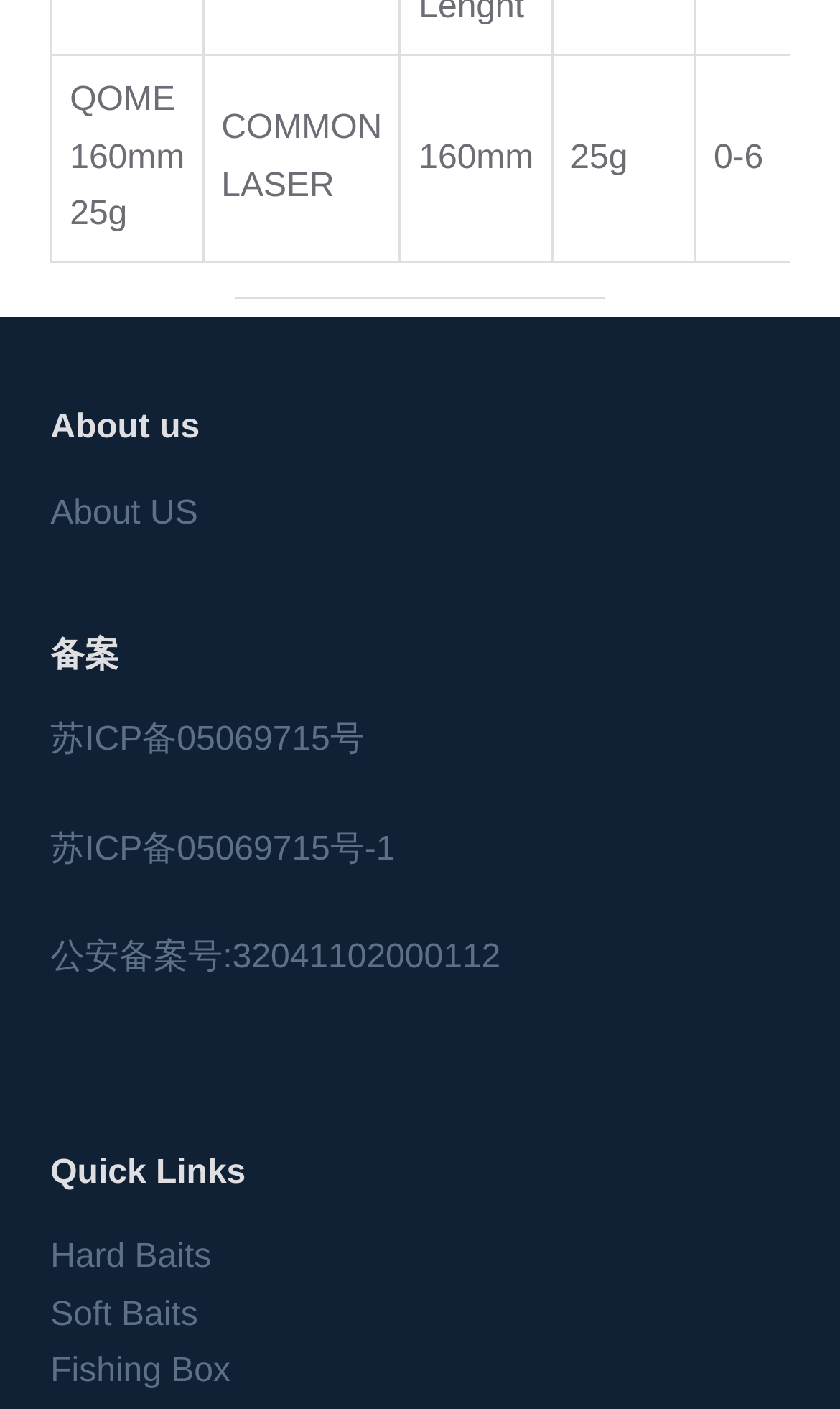Please answer the following query using a single word or phrase: 
How many headings are there?

3